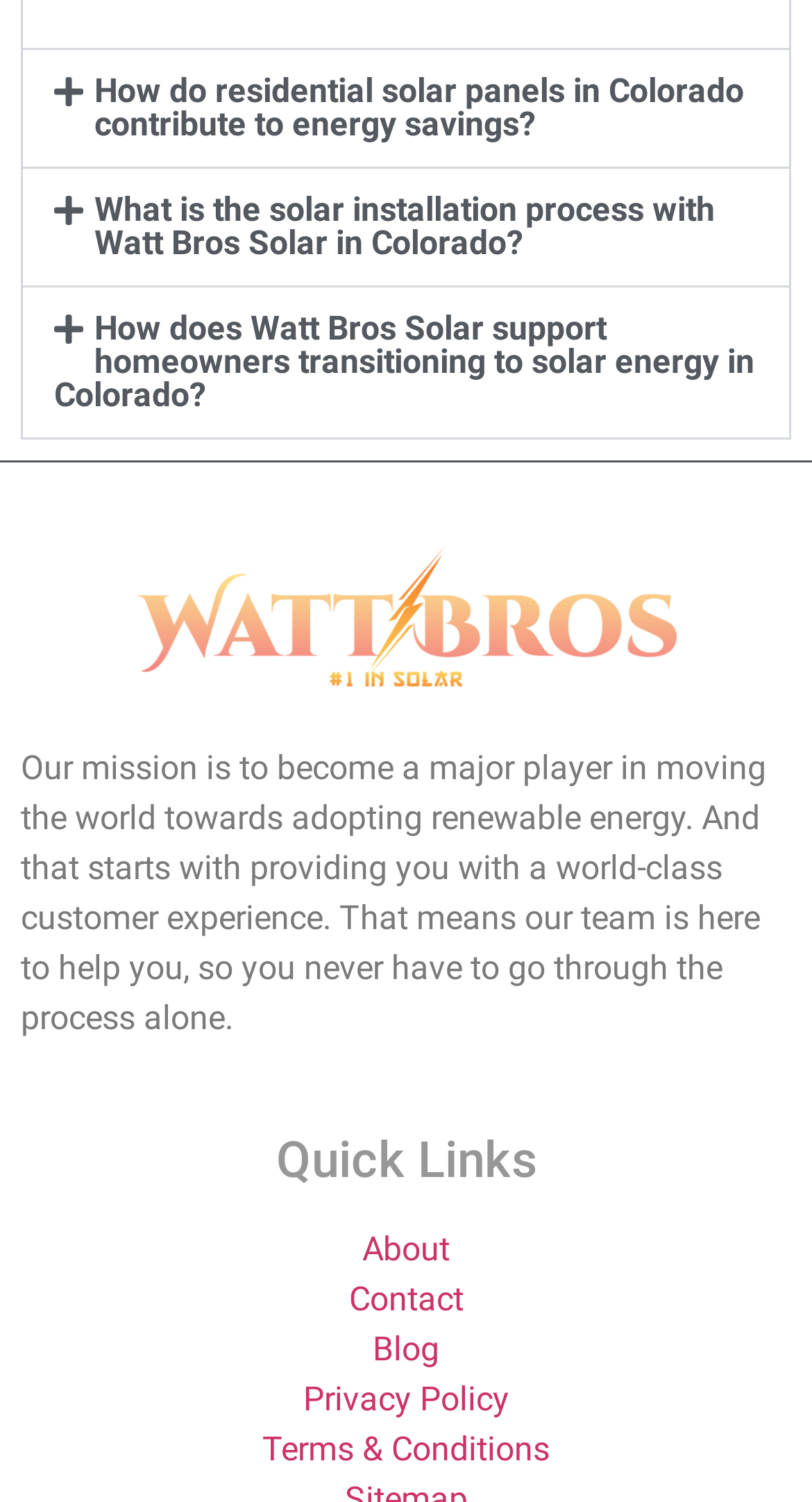How many links are under 'Quick Links'?
Answer the question with a single word or phrase, referring to the image.

5